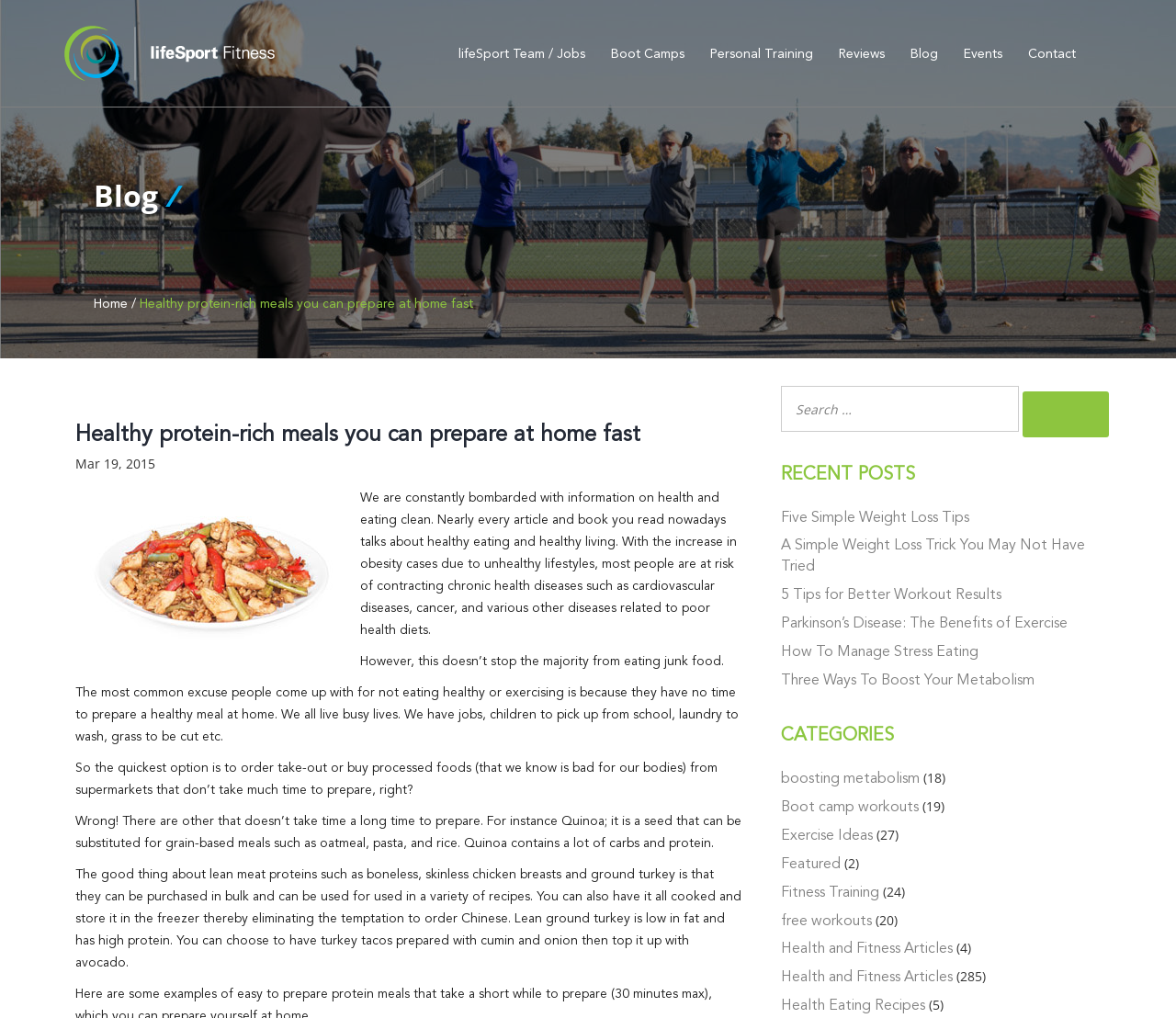Determine the bounding box coordinates of the element that should be clicked to execute the following command: "Click the 'Blog' link".

[0.77, 0.03, 0.802, 0.075]